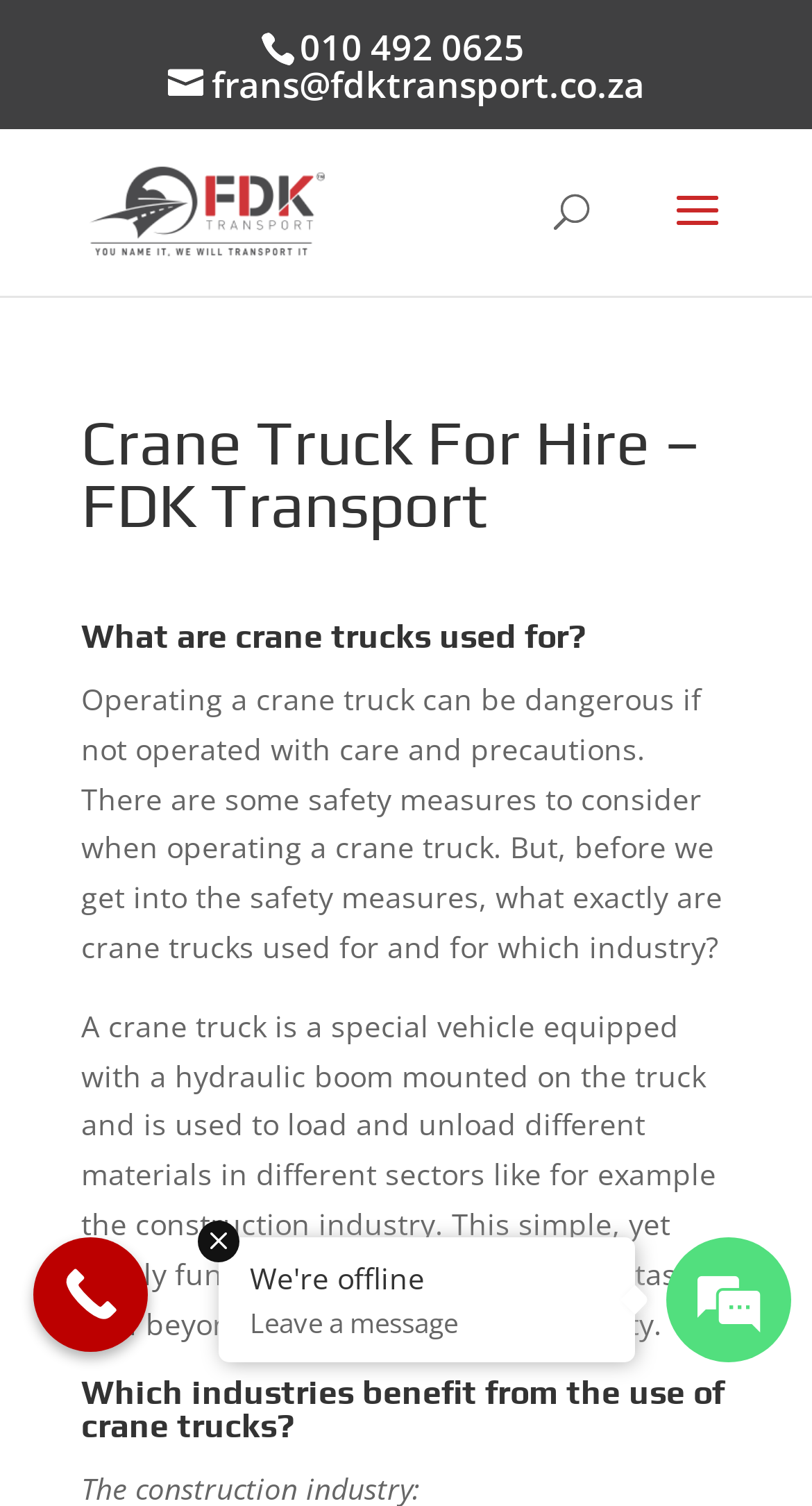What is the phone number provided on the webpage?
Based on the image, give a one-word or short phrase answer.

010 492 0625